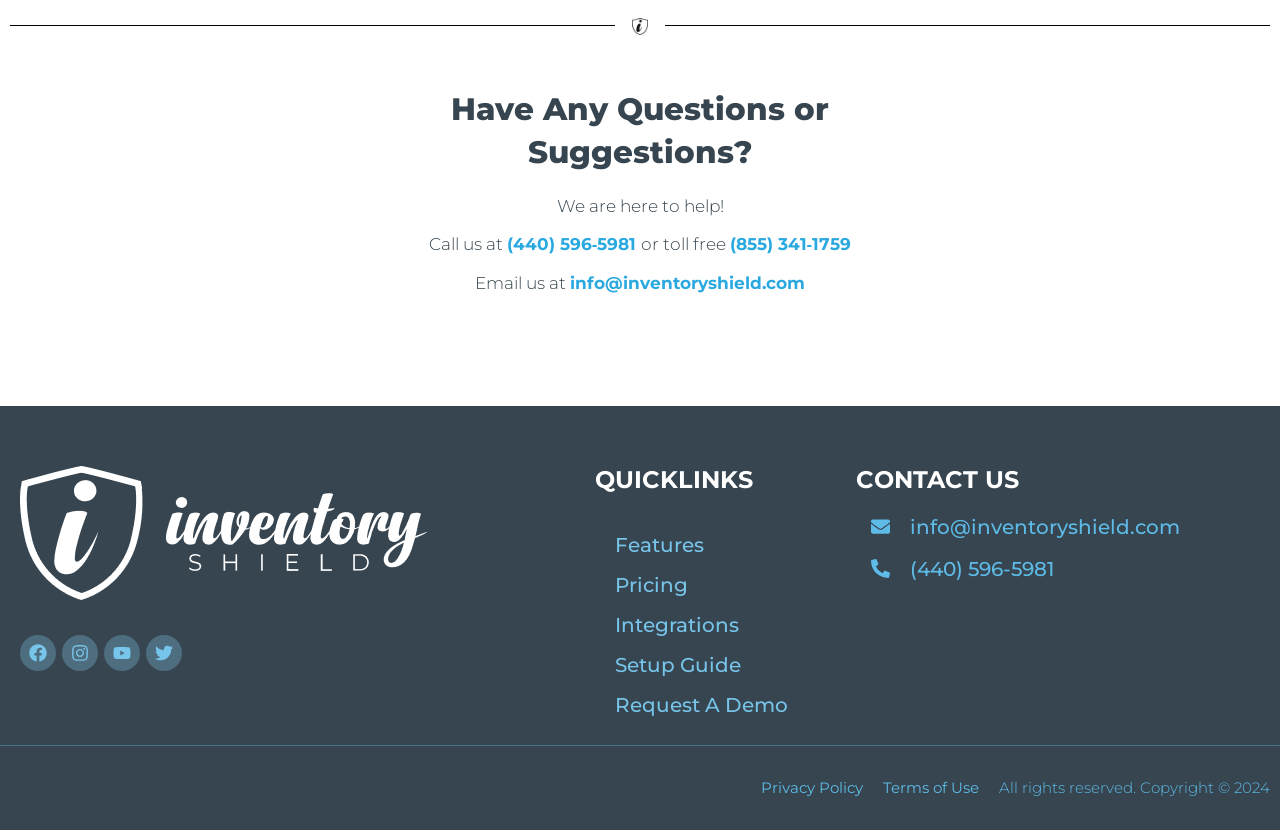What are the quick links available?
Answer the question in a detailed and comprehensive manner.

I found the quick links by looking at the 'QUICKLINKS' section, where there are links to Features, Pricing, Integrations, Setup Guide, and Request A Demo.